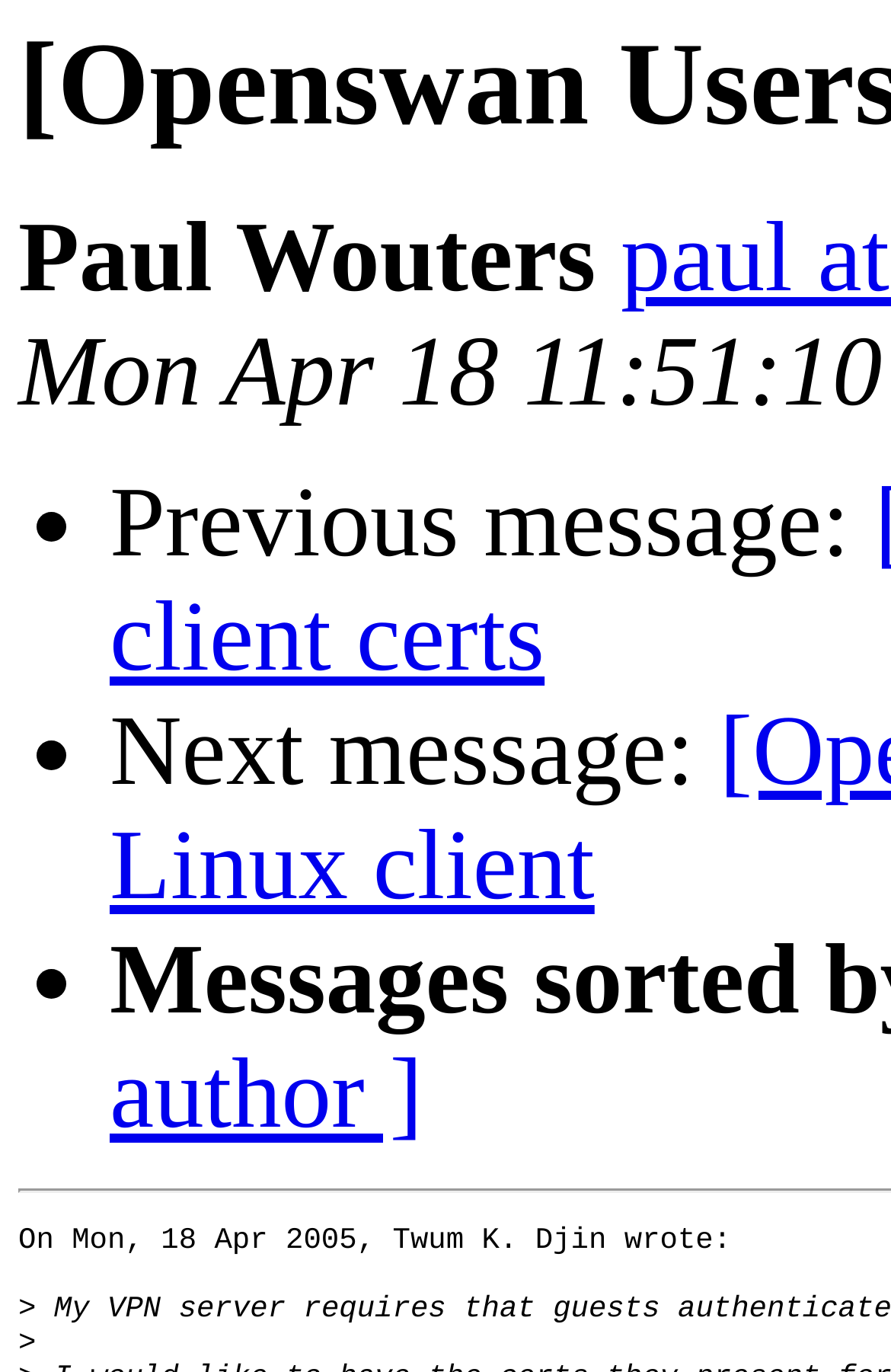How many list markers are there?
Offer a detailed and exhaustive answer to the question.

There are three list markers on the webpage, which are indicated by the ListMarker elements '•' at different locations on the webpage.